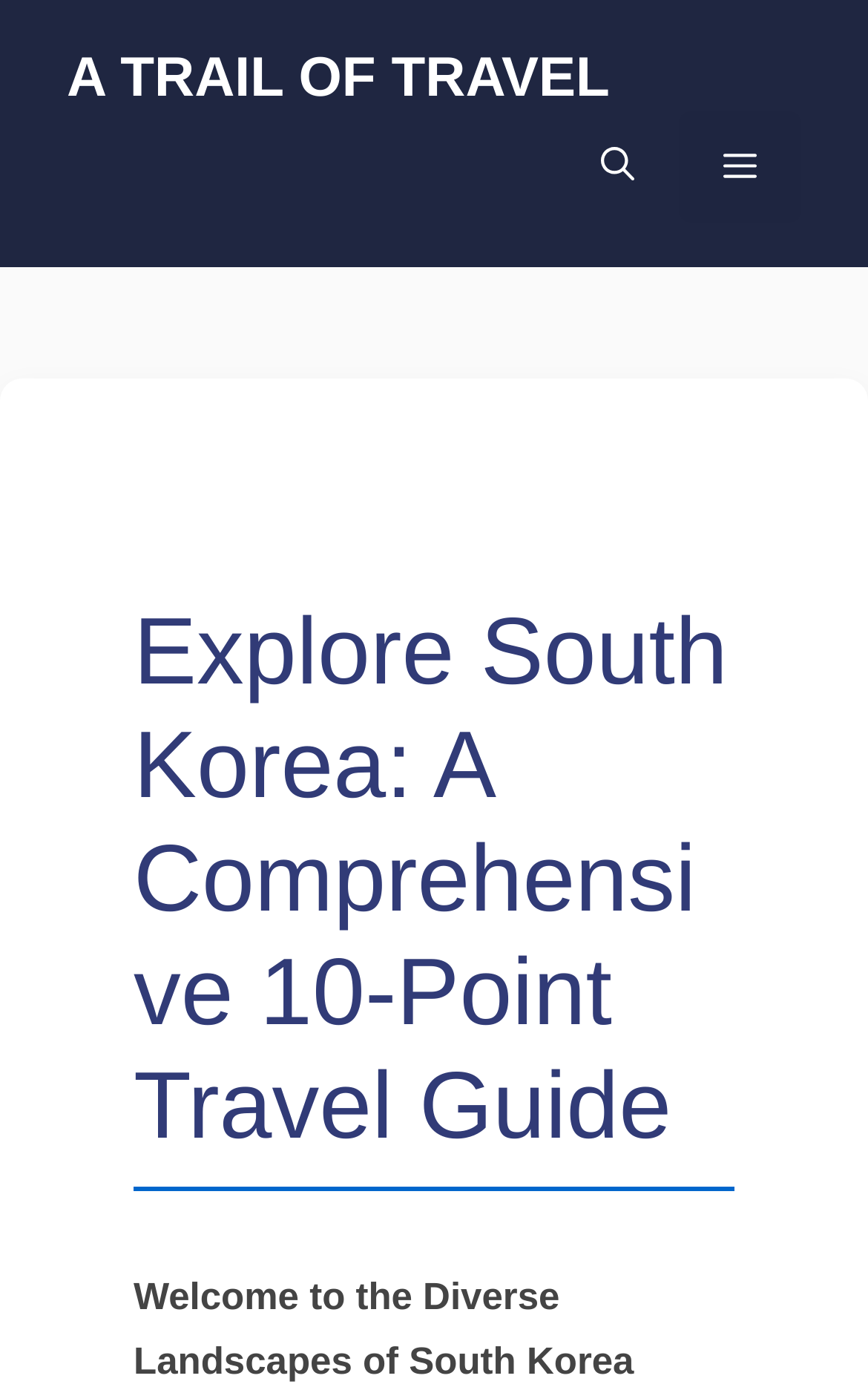What is the name of the website?
Refer to the image and provide a one-word or short phrase answer.

A TRAIL OF TRAVEL